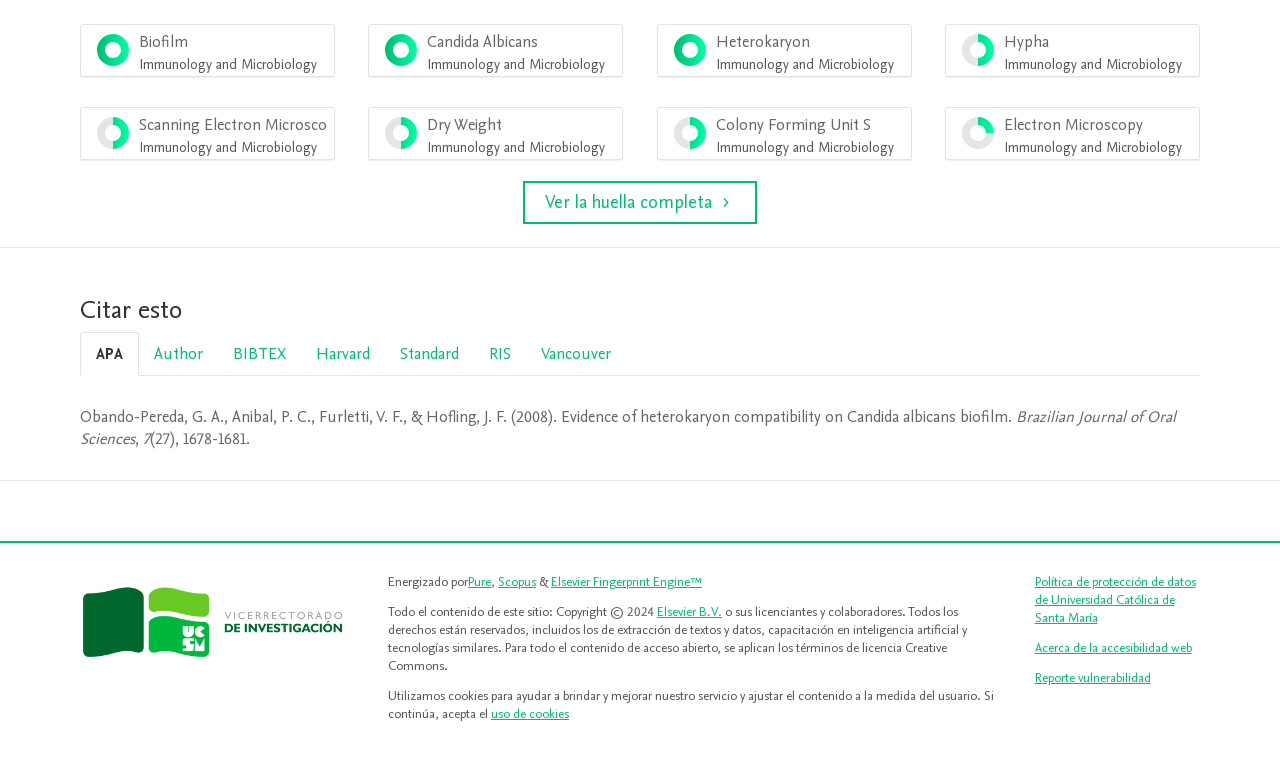Determine the bounding box coordinates of the clickable region to follow the instruction: "Click on the 'Ver la huella completa' link".

[0.409, 0.236, 0.591, 0.293]